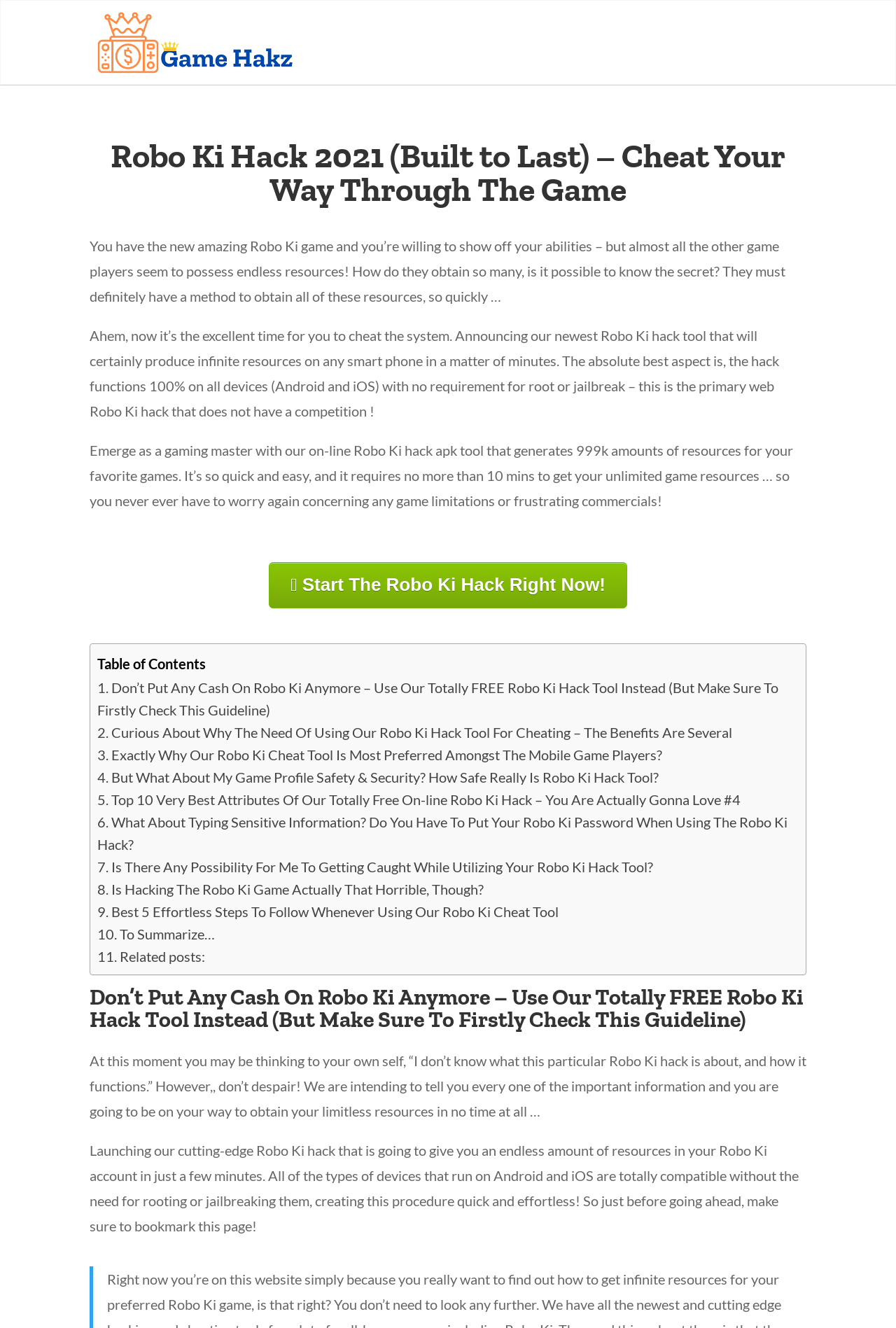Use a single word or phrase to answer this question: 
What is the benefit of using the Robo Ki hack tool?

Get infinite resources